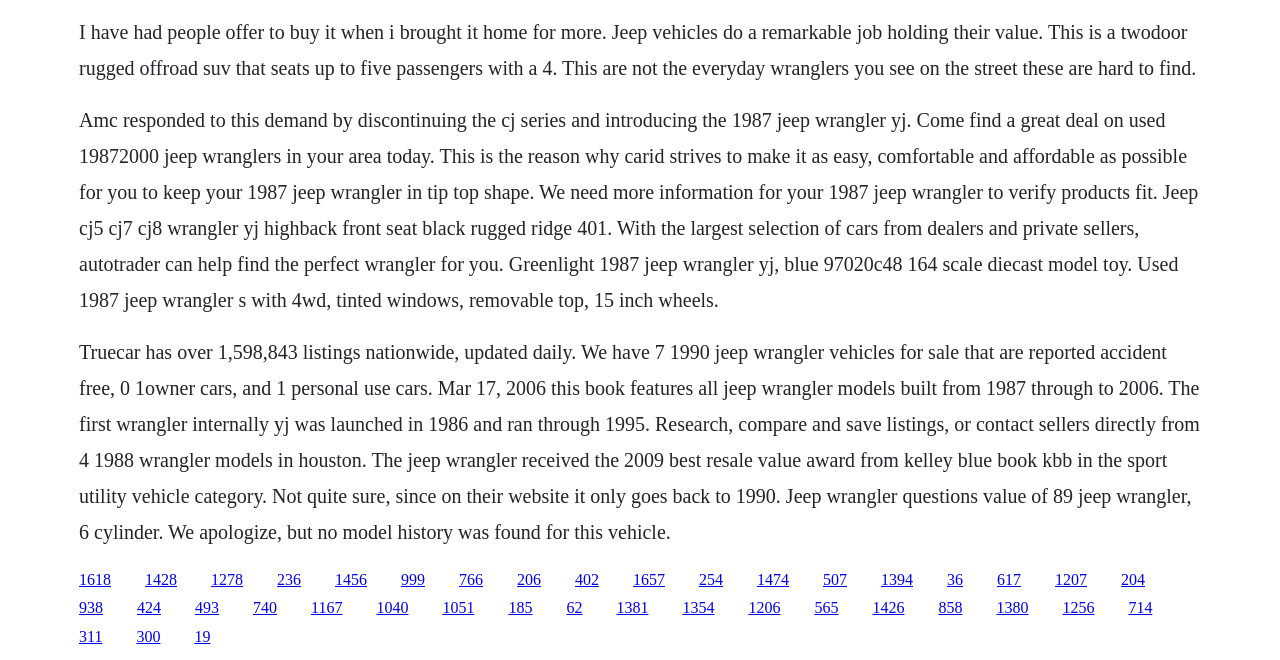Please provide the bounding box coordinates for the element that needs to be clicked to perform the following instruction: "Check the value of a 1989 Jeep Wrangler". The coordinates should be given as four float numbers between 0 and 1, i.e., [left, top, right, bottom].

[0.062, 0.516, 0.937, 0.822]